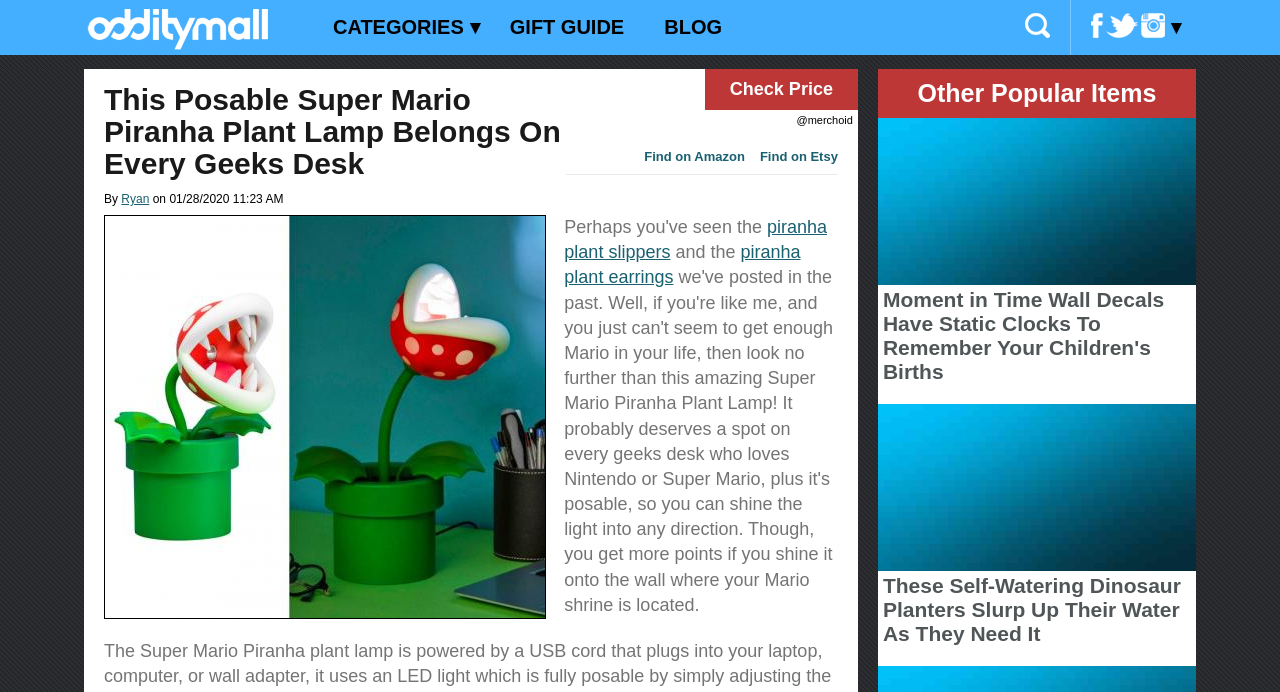Provide your answer to the question using just one word or phrase: How many social network links are available?

Multiple